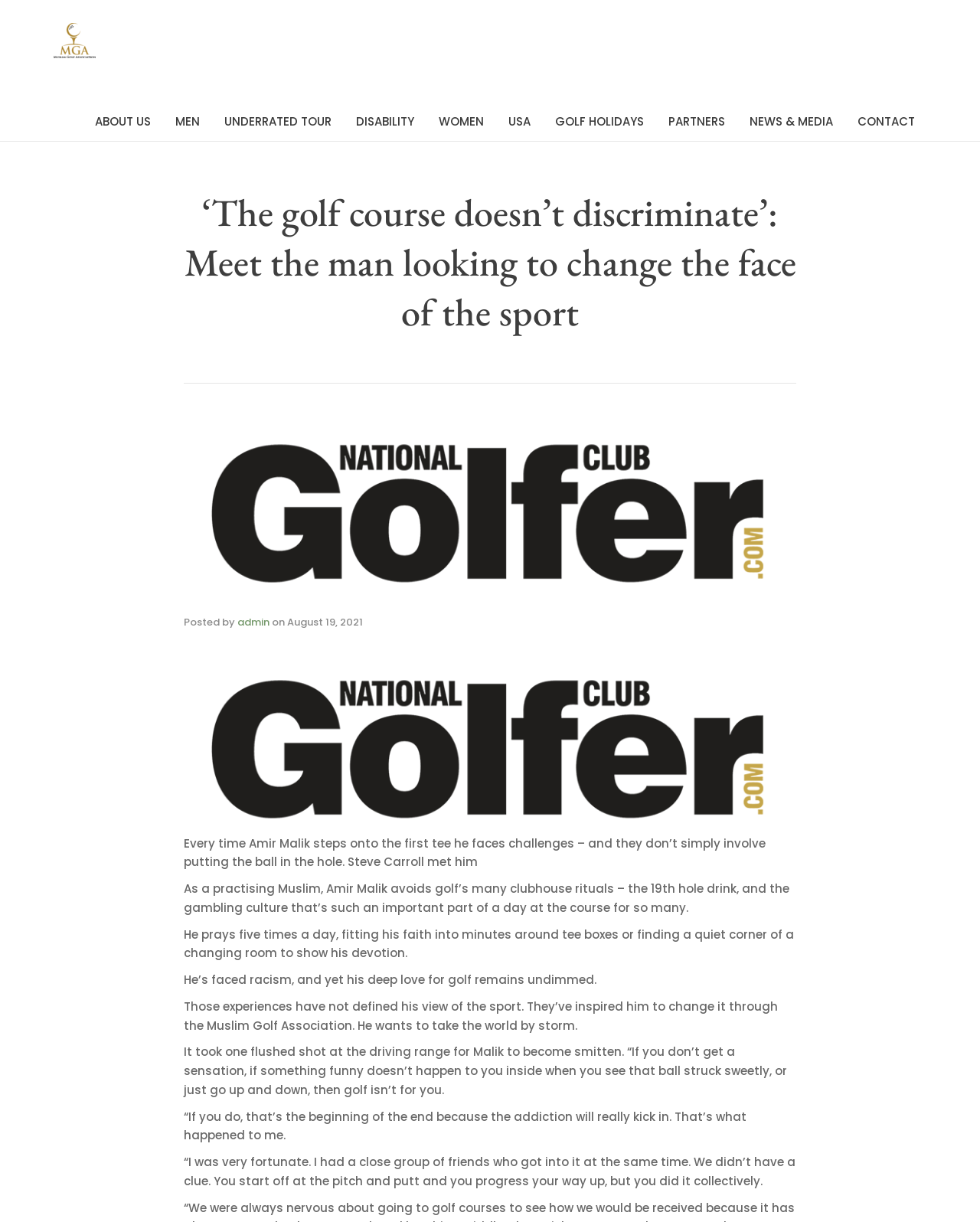Determine the bounding box coordinates of the region to click in order to accomplish the following instruction: "Click on the MGA link". Provide the coordinates as four float numbers between 0 and 1, specifically [left, top, right, bottom].

[0.055, 0.026, 0.098, 0.039]